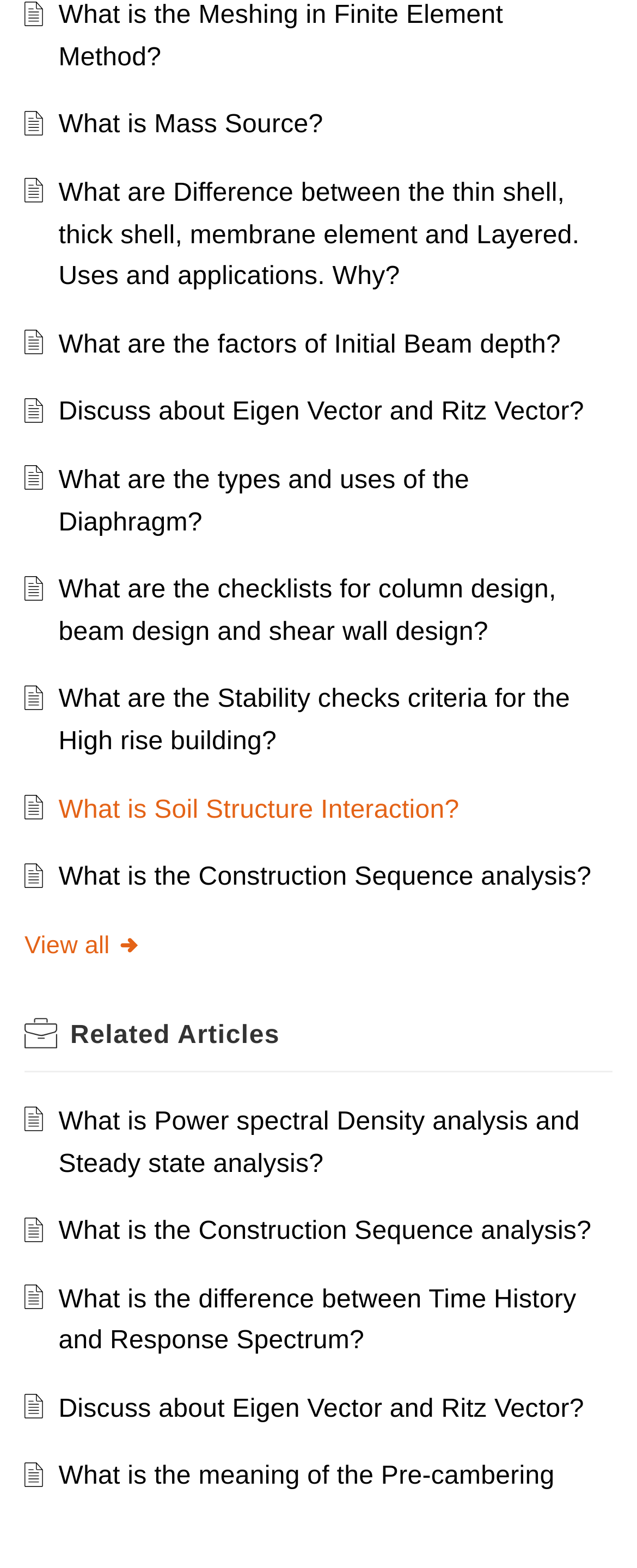Respond to the question with just a single word or phrase: 
How many links are there in the 'Related Articles' section?

5